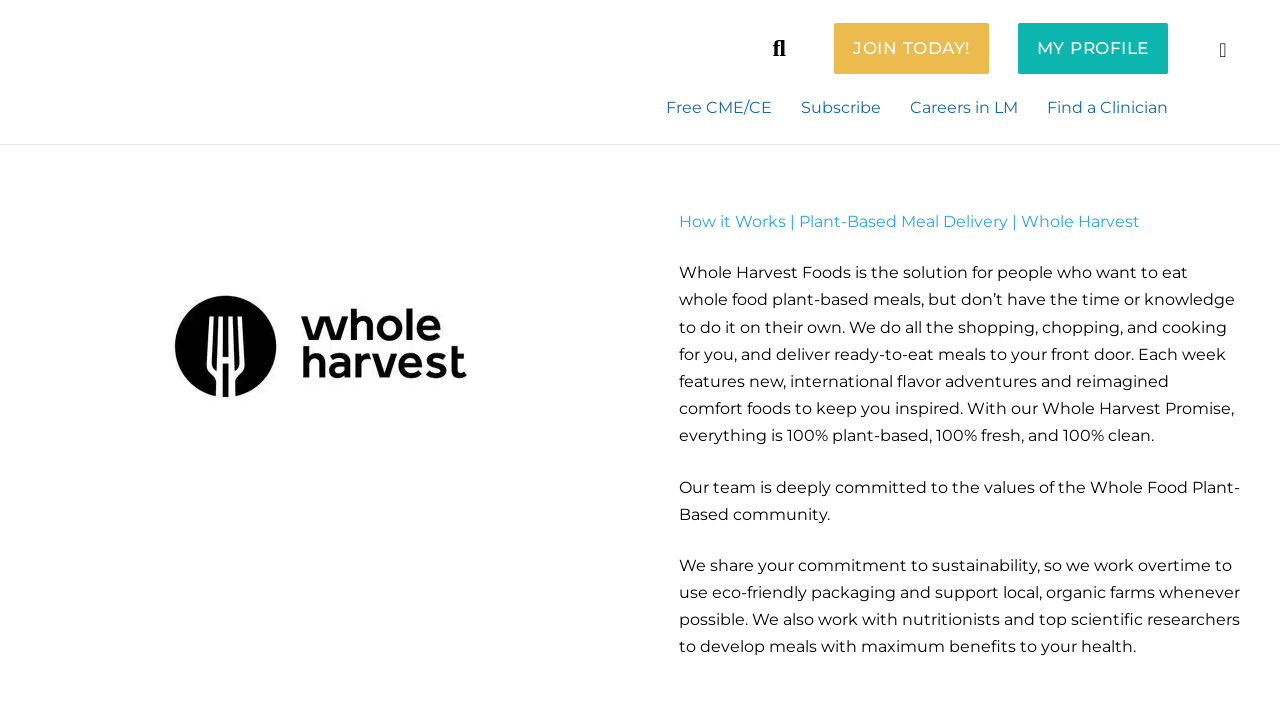What is the purpose of Whole Harvest Foods?
Your answer should be a single word or phrase derived from the screenshot.

Plant-based meal delivery